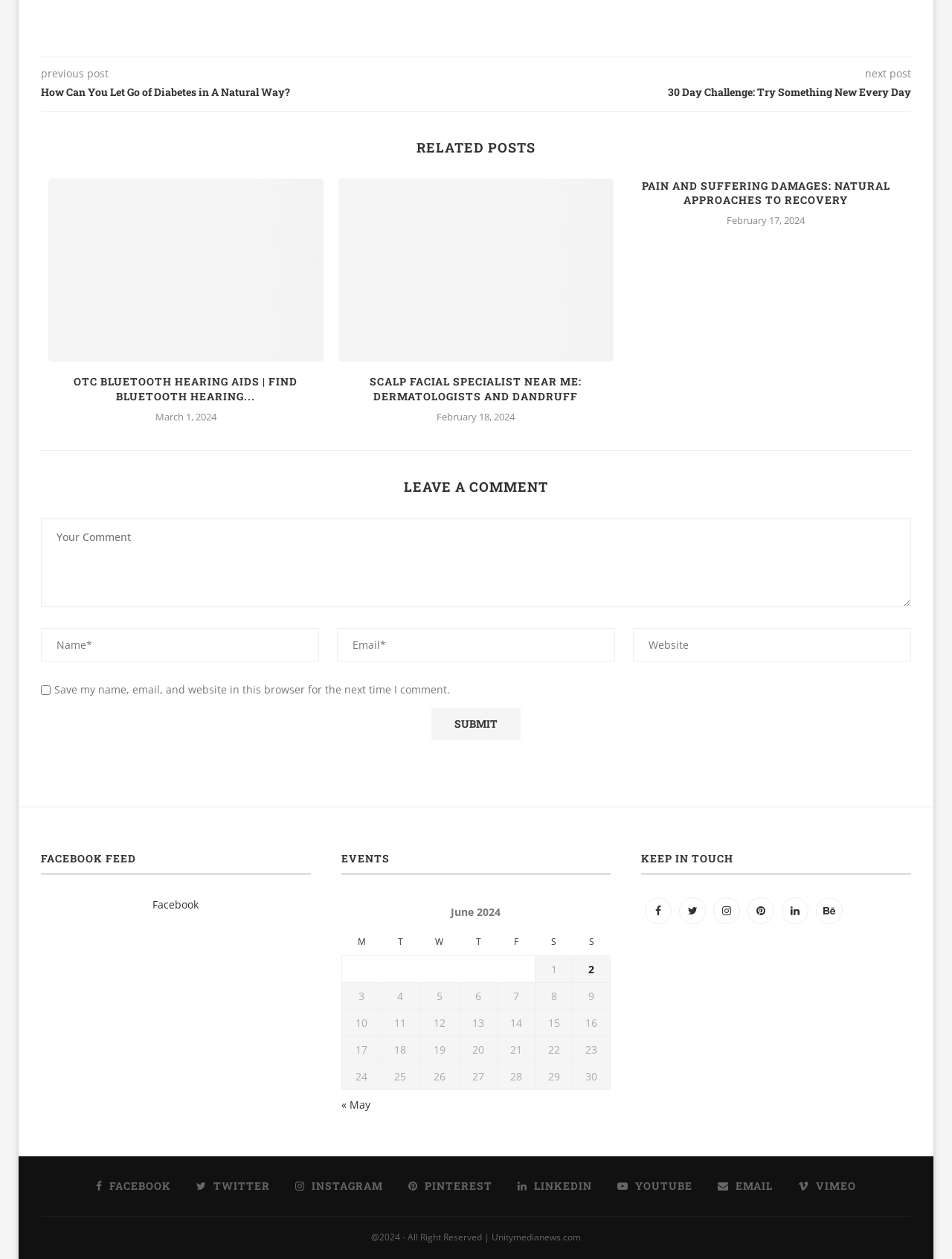Determine the bounding box coordinates of the region that needs to be clicked to achieve the task: "View the Facebook feed".

[0.043, 0.677, 0.326, 0.695]